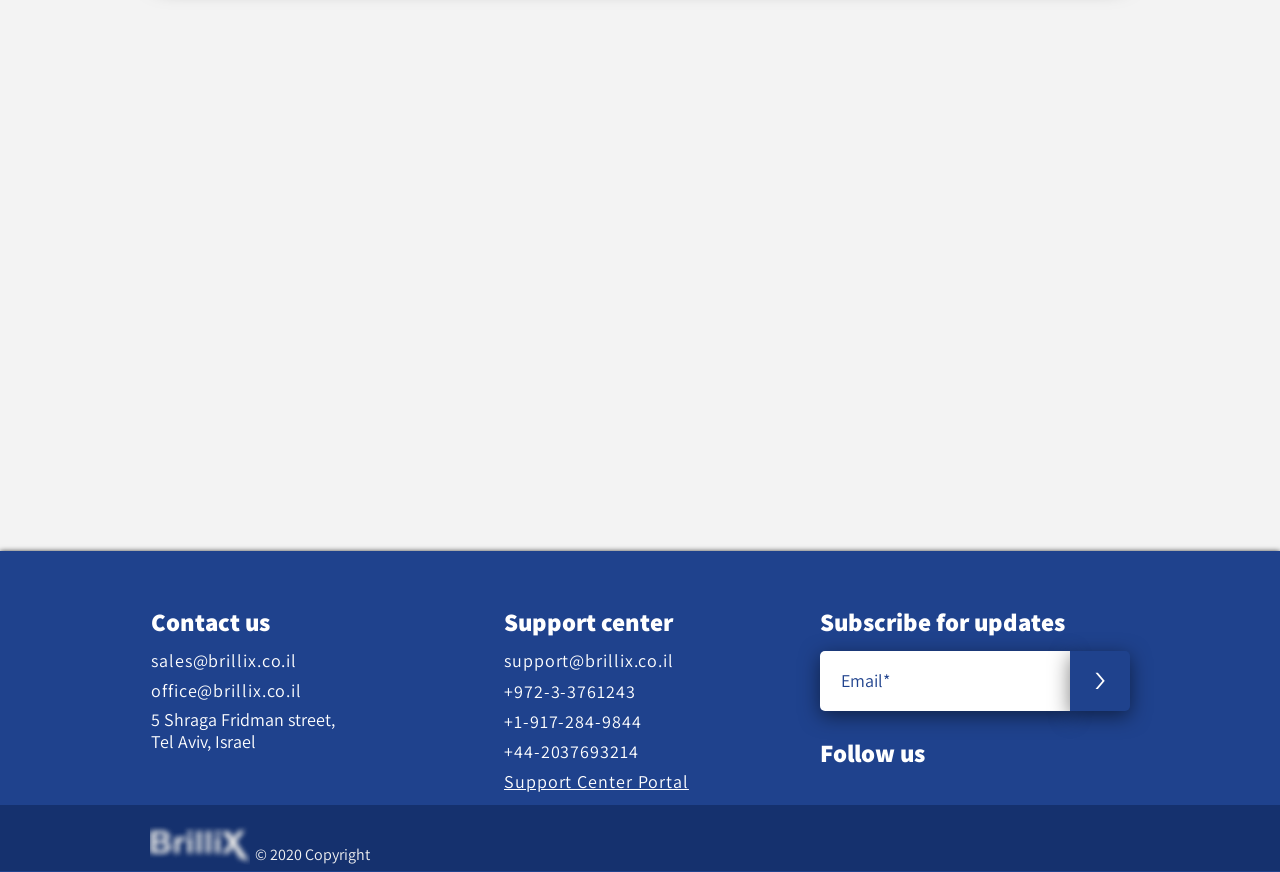Determine the bounding box coordinates of the clickable element to complete this instruction: "View Copyright Information". Provide the coordinates in the format of four float numbers between 0 and 1, [left, top, right, bottom].

None